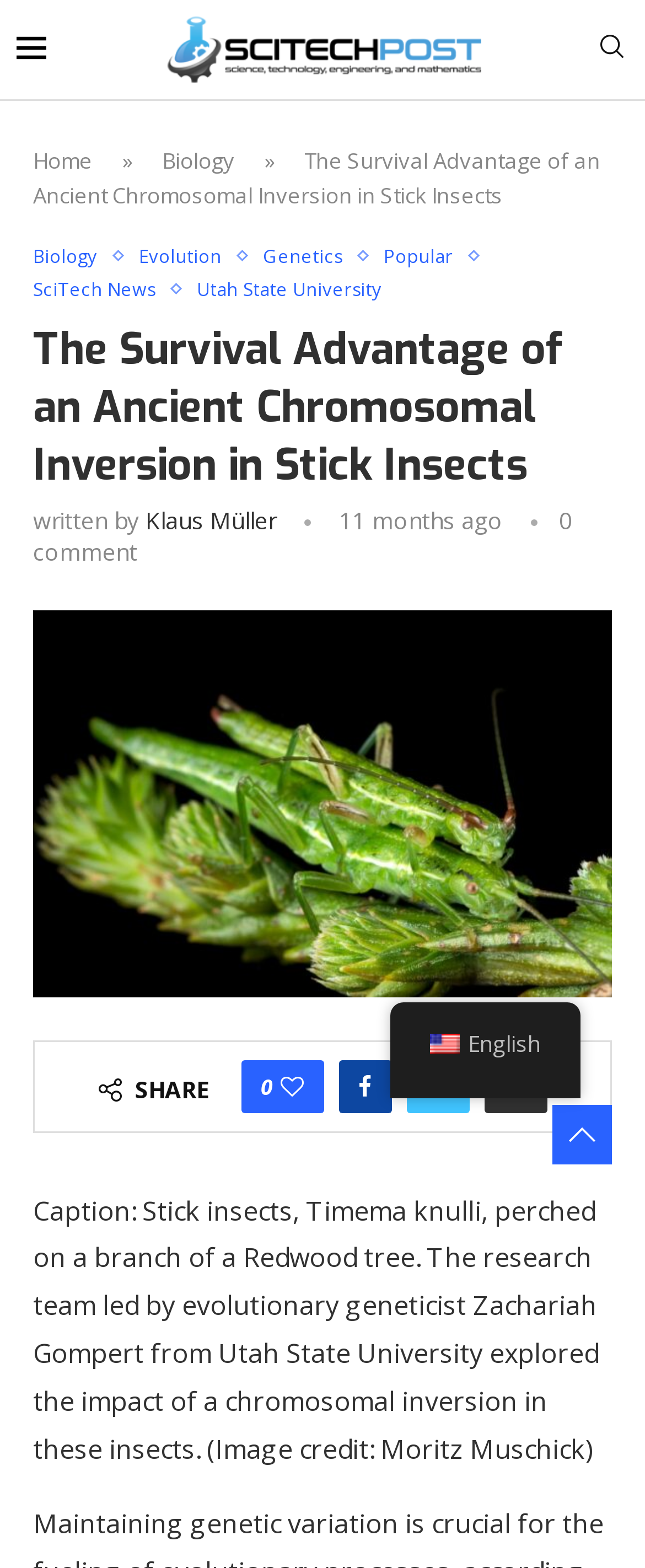What is the language of the website?
Refer to the screenshot and respond with a concise word or phrase.

English